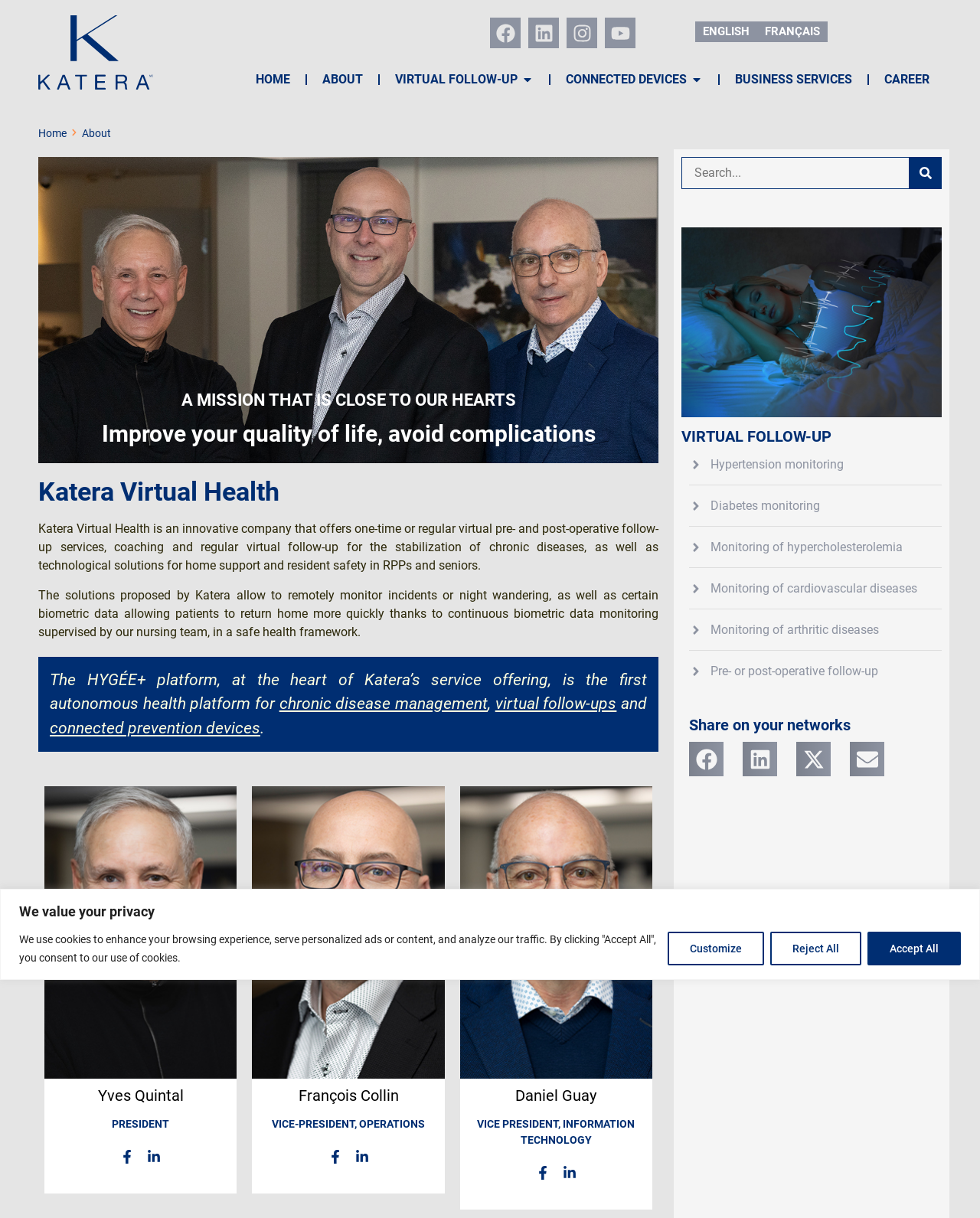Determine the bounding box coordinates of the element's region needed to click to follow the instruction: "Add to cart". Provide these coordinates as four float numbers between 0 and 1, formatted as [left, top, right, bottom].

None